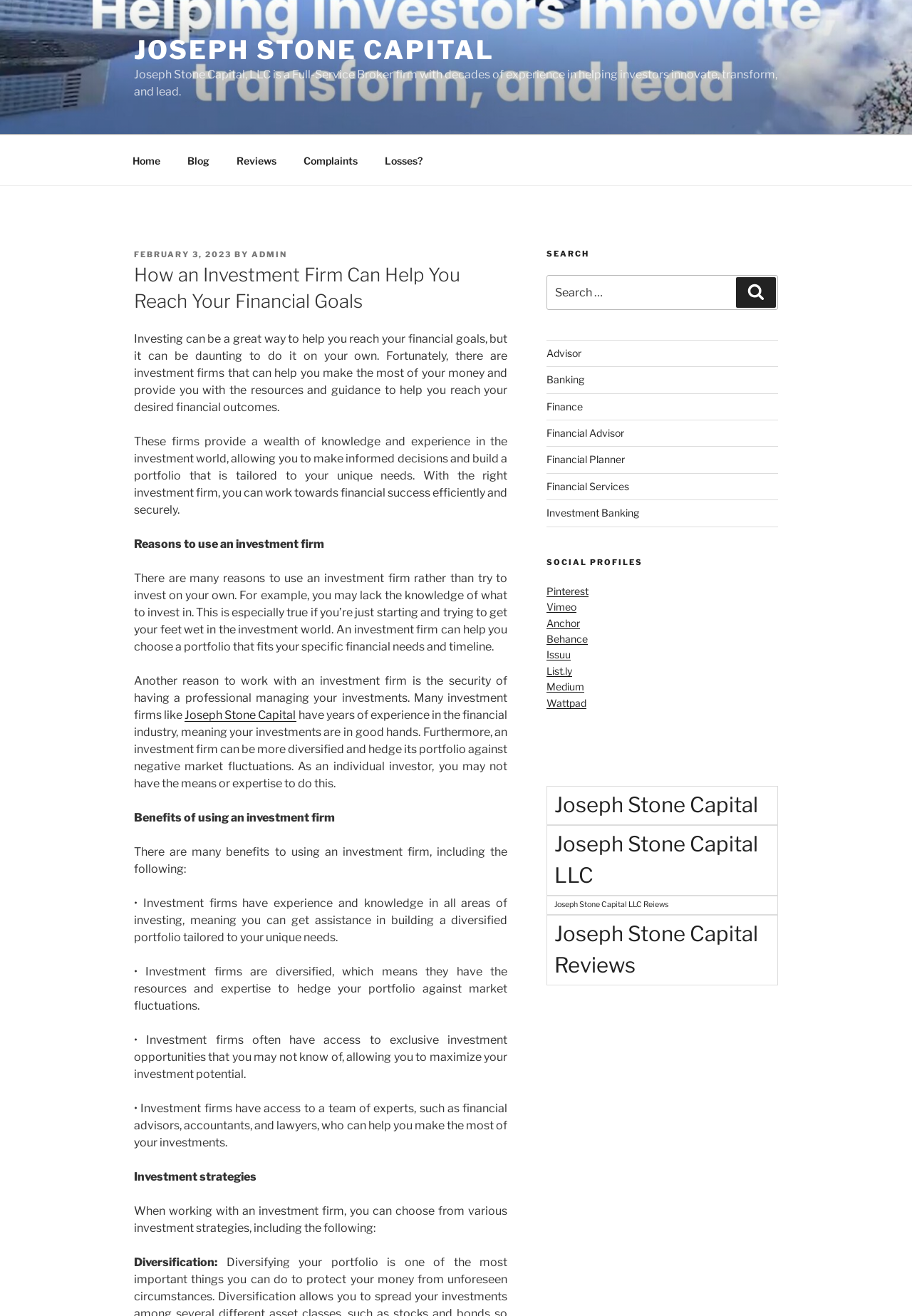Please determine the bounding box coordinates, formatted as (top-left x, top-left y, bottom-right x, bottom-right y), with all values as floating point numbers between 0 and 1. Identify the bounding box of the region described as: Financial Services

[0.599, 0.365, 0.69, 0.374]